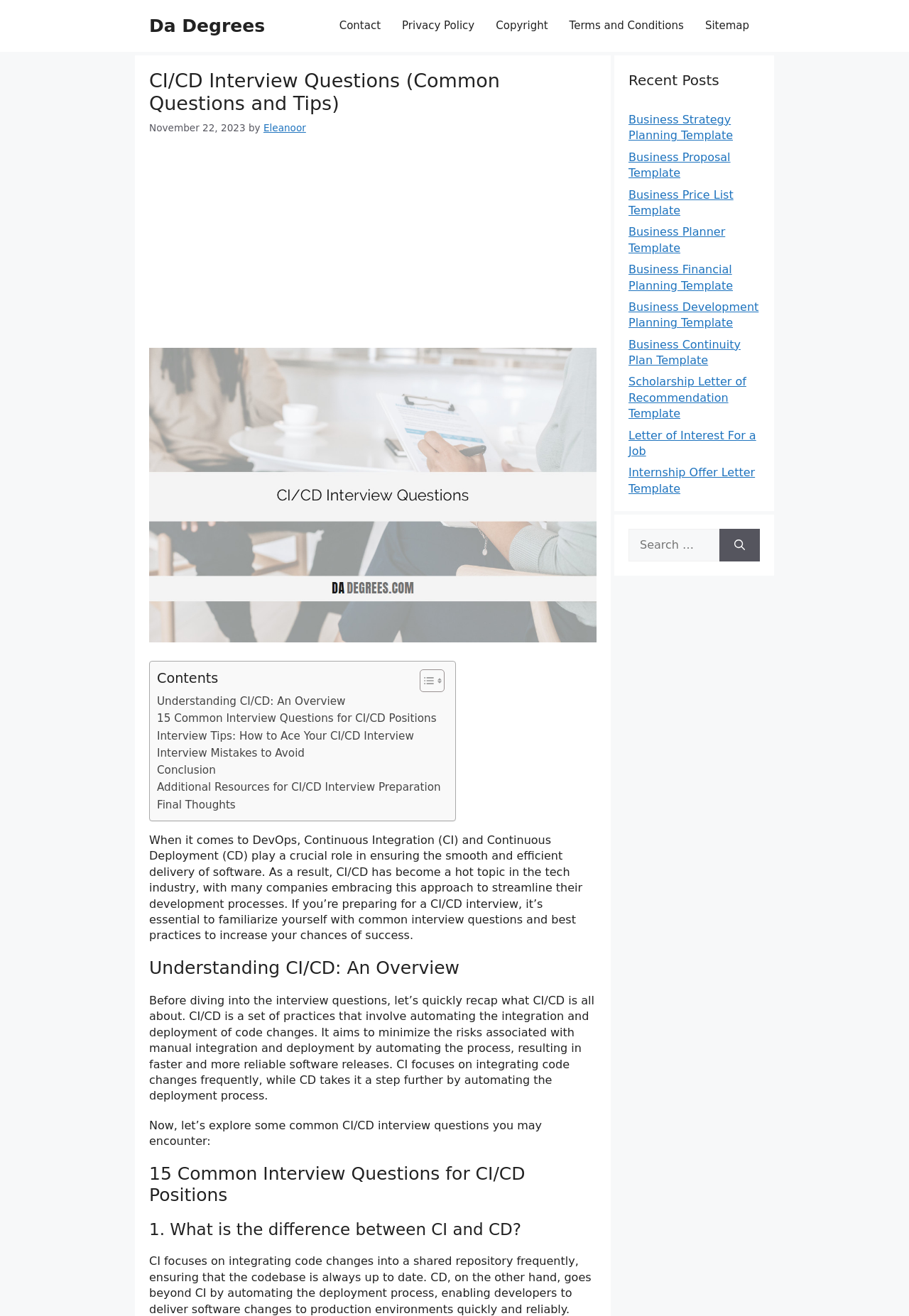Generate a comprehensive description of the webpage.

This webpage is about CI/CD interview questions and provides a comprehensive guide to help individuals prepare for their interviews. At the top, there is a banner with a link to "Da Degrees" and a navigation menu with links to "Contact", "Privacy Policy", "Copyright", "Terms and Conditions", and "Sitemap". Below the navigation menu, there is a header section with a title "CI/CD Interview Questions (Common Questions and Tips)" and a timestamp "November 22, 2023". 

To the right of the header section, there is an advertisement iframe. Below the header section, there is a link to a guide that provides expert advice on top interview questions, along with an image. This link is followed by a table of contents with links to different sections of the guide, including "Understanding CI/CD: An Overview", "15 Common Interview Questions for CI/CD Positions", "Interview Tips: How to Ace Your CI/CD Interview", and more.

The main content of the webpage starts with an introduction to CI/CD, explaining its importance in the tech industry and the need to familiarize oneself with common interview questions and best practices. This is followed by a section that provides an overview of CI/CD, explaining the difference between Continuous Integration and Continuous Deployment.

The next section lists 15 common interview questions for CI/CD positions, with the first question being "What is the difference between CI and CD?" The answer to this question is provided, explaining that CI focuses on integrating code changes into a shared repository frequently, while CD goes beyond CI by automating the deployment process.

On the right side of the webpage, there is a complementary section with a heading "Recent Posts" that lists several links to business-related templates, such as business strategy planning, business proposal, and business financial planning. Below this section, there is a search box with a button to search for specific topics.

Overall, this webpage provides a comprehensive guide to CI/CD interview questions and offers valuable resources to help individuals prepare for their interviews.